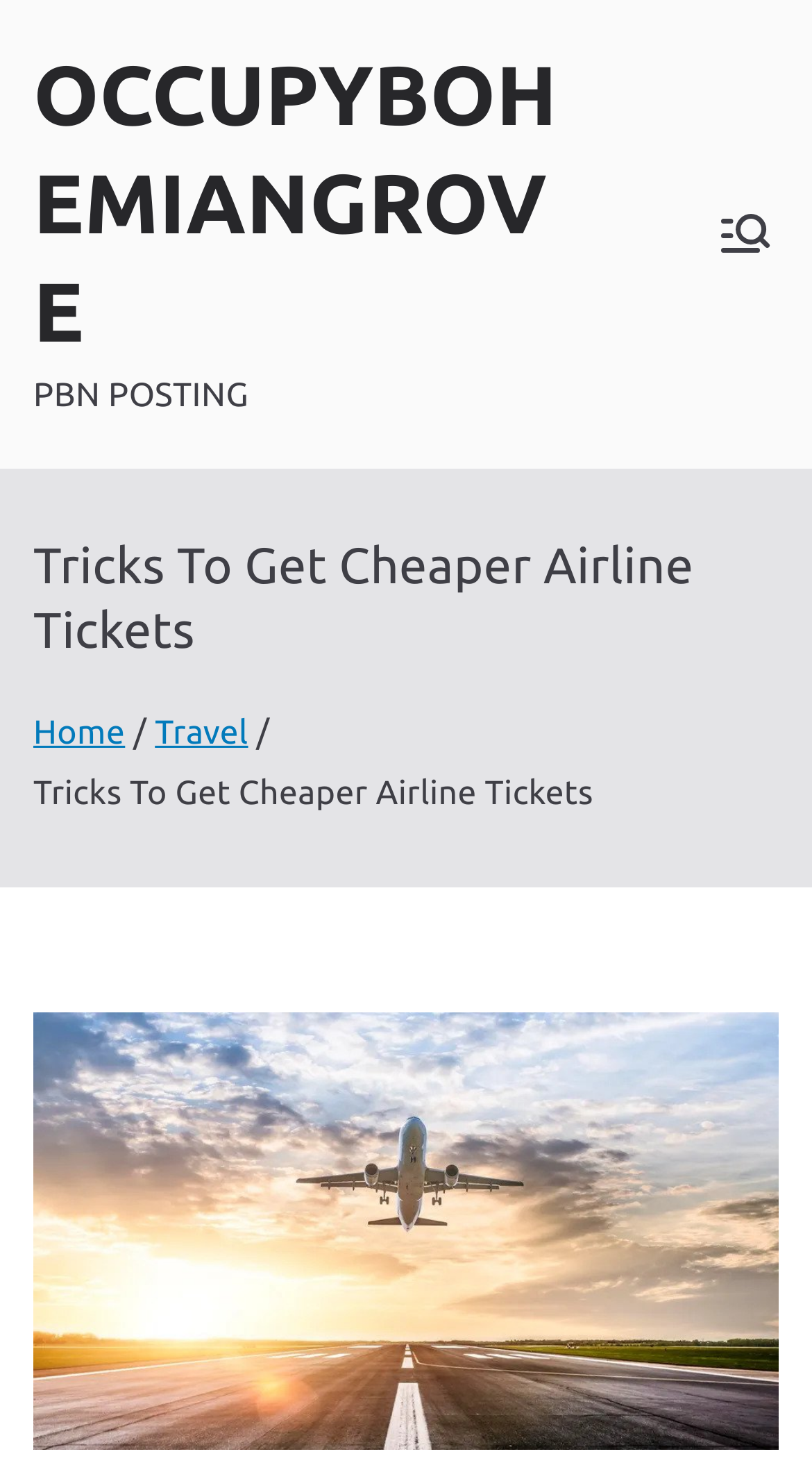Describe the webpage in detail, including text, images, and layout.

The webpage is about providing tips and tricks to get cheaper airline tickets. At the top left, there is a link to the website's homepage, "OCCUPYBOHEMIANGROVE", and next to it, a static text "PBN POSTING". 

On the top right, there is a button labeled "Primary Menu" with an accompanying image. Below the top section, there is a prominent heading that reads "Tricks To Get Cheaper Airline Tickets", which is the main topic of the webpage. 

Underneath the heading, there is a navigation section labeled "Breadcrumbs" that provides links to related pages, including "Home" and "Travel". The "Breadcrumbs" section also includes a static text that repeats the main topic of the webpage.